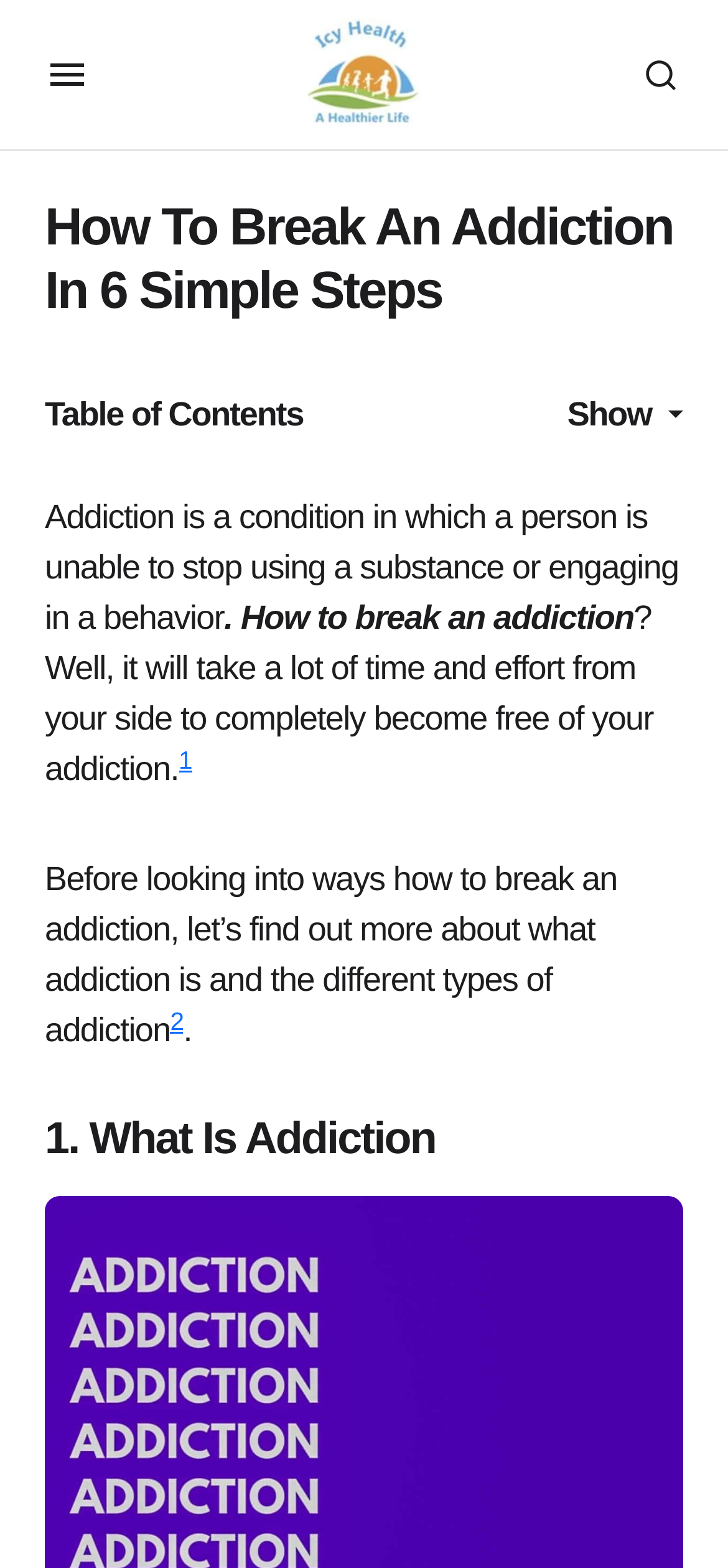How many steps are mentioned to break an addiction? Examine the screenshot and reply using just one word or a brief phrase.

6